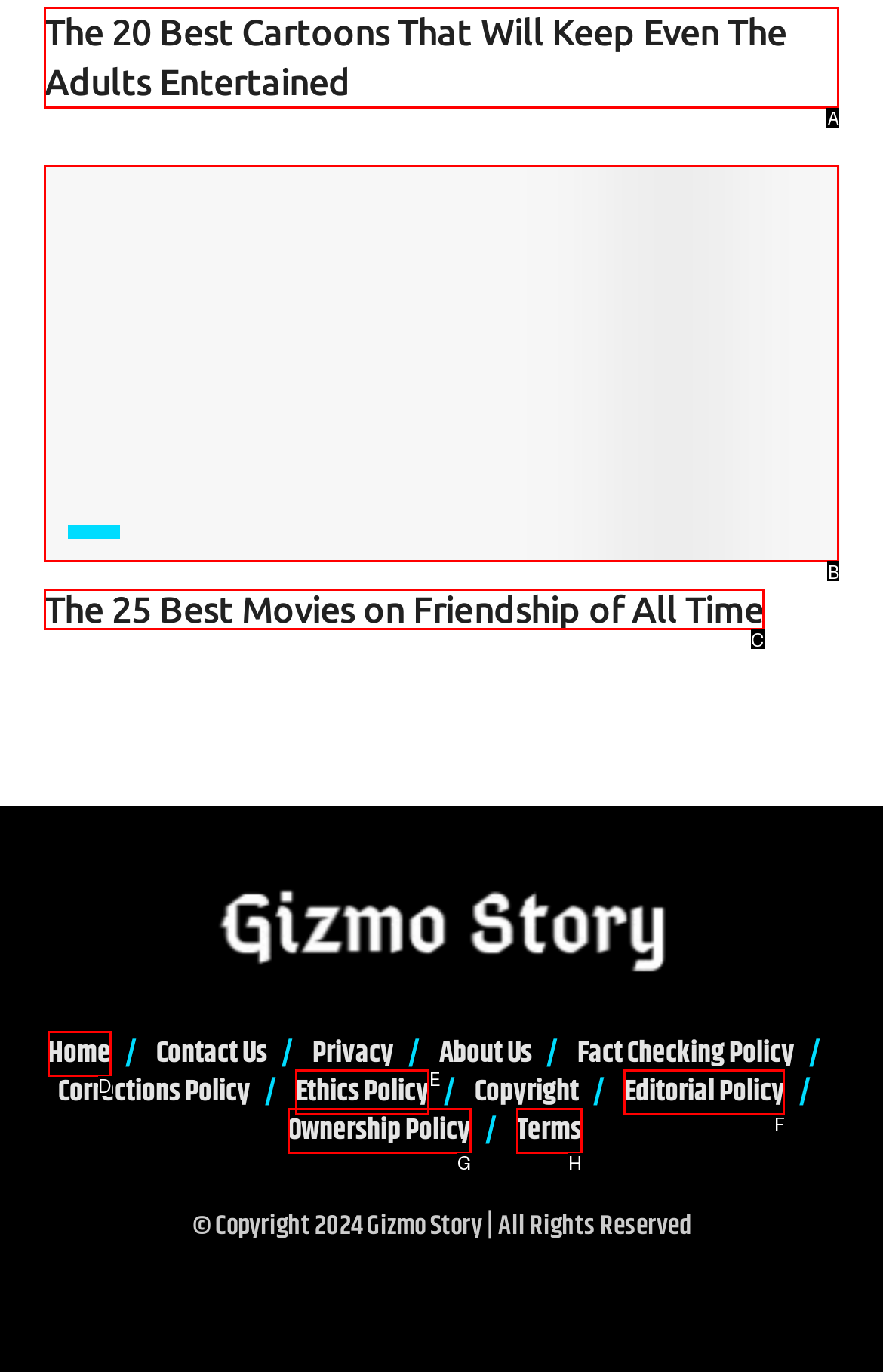Determine the HTML element to click for the instruction: read the article about the 20 Best Cartoons.
Answer with the letter corresponding to the correct choice from the provided options.

A